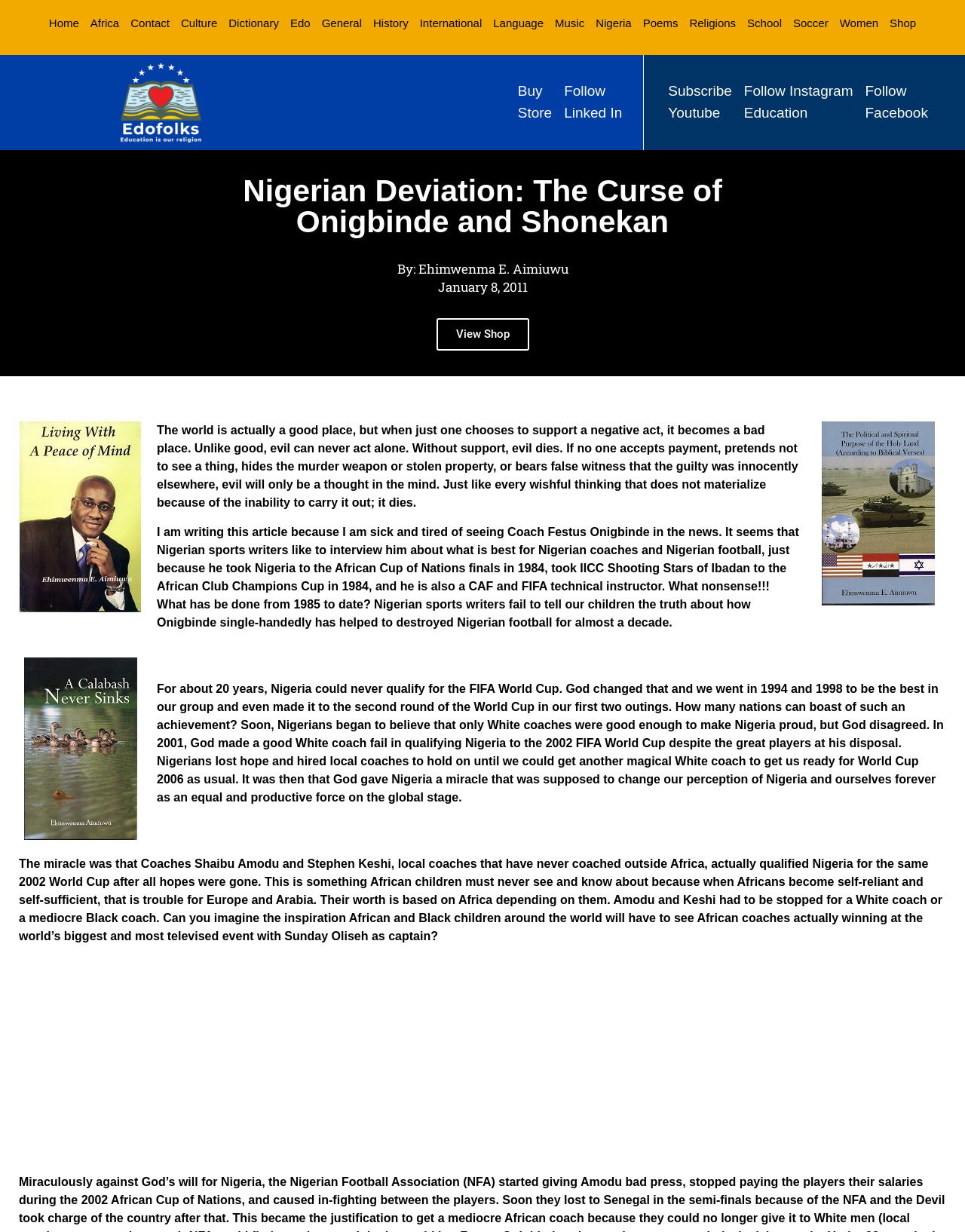What is the significance of 1984 in the article? Analyze the screenshot and reply with just one word or a short phrase.

African Cup of Nations finals